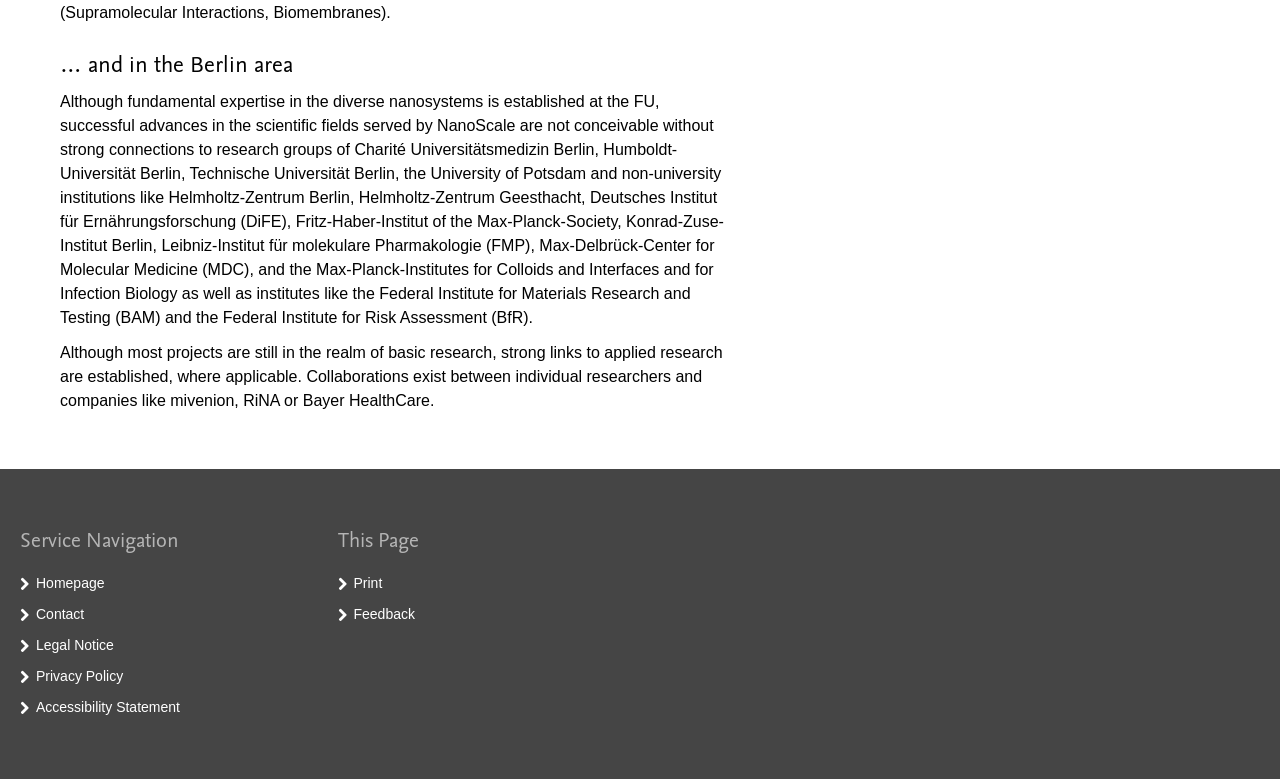Please answer the following question using a single word or phrase: 
What is the purpose of the collaborations?

Applied research